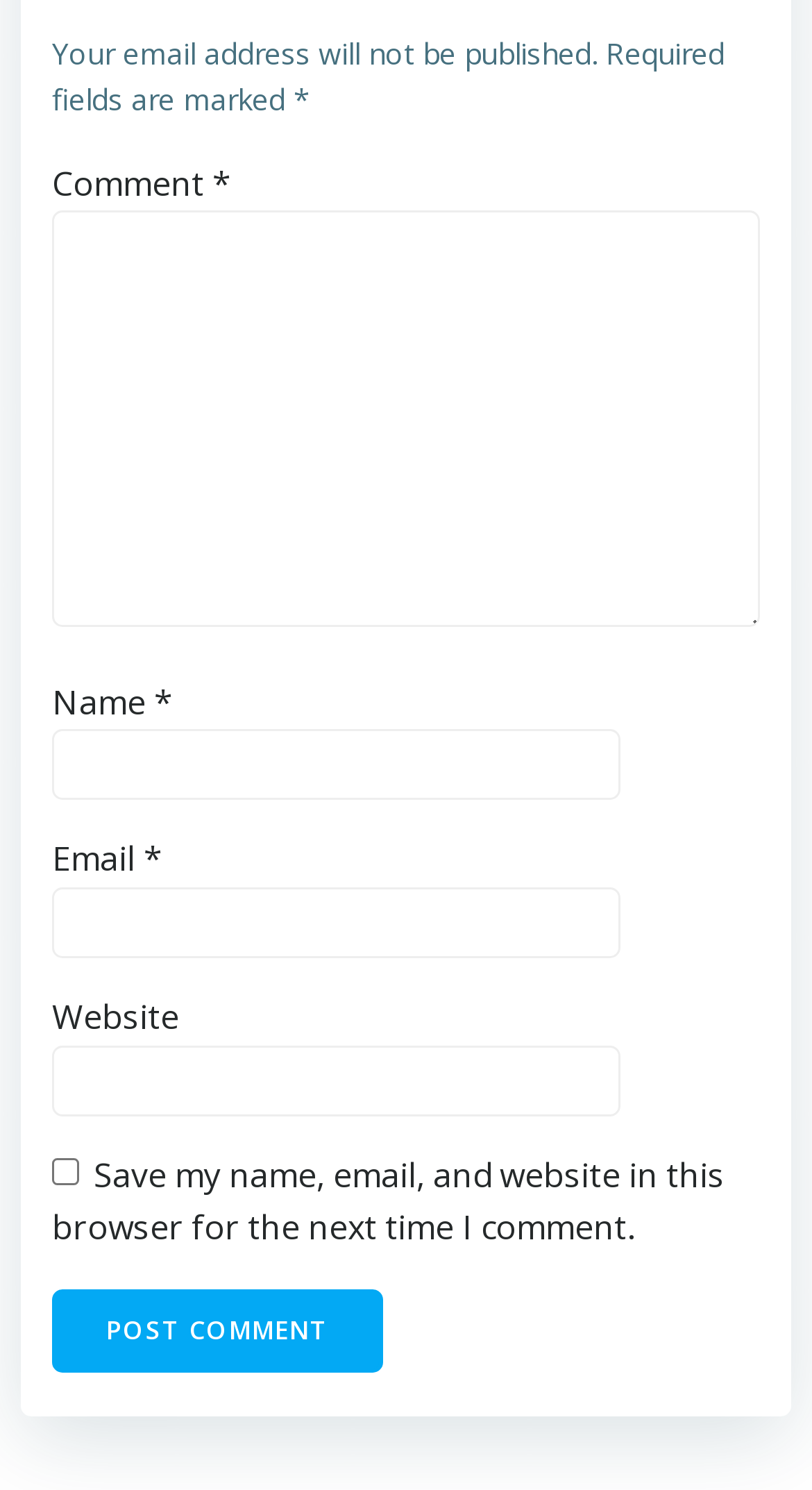What is the purpose of the checkbox?
Please provide a detailed and thorough answer to the question.

The checkbox is labeled 'Save my name, email, and website in this browser for the next time I comment.' This suggests that its purpose is to save the user's data for future comments.